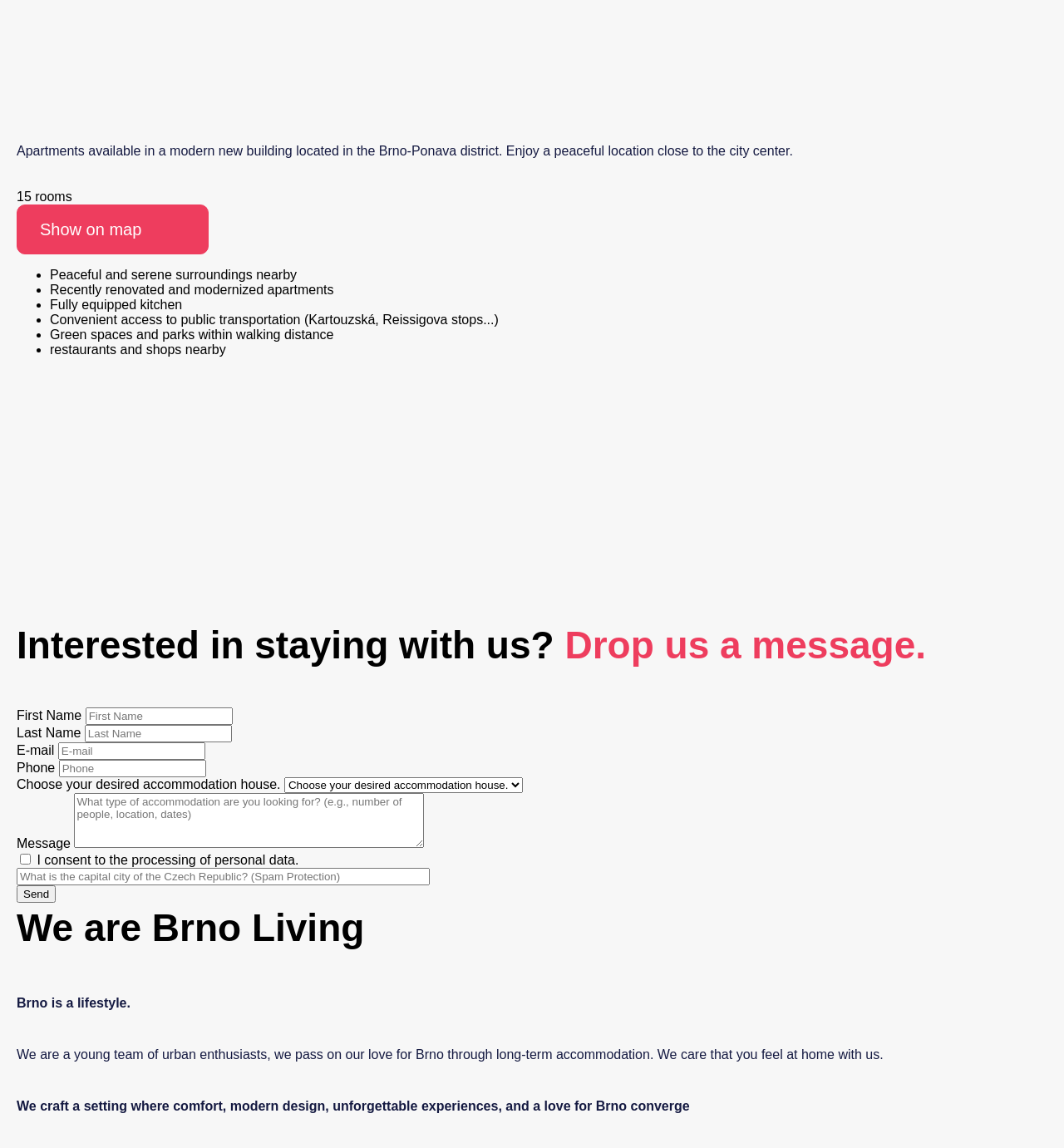Please find the bounding box coordinates of the element that you should click to achieve the following instruction: "Click on 'Send'". The coordinates should be presented as four float numbers between 0 and 1: [left, top, right, bottom].

[0.016, 0.894, 0.052, 0.912]